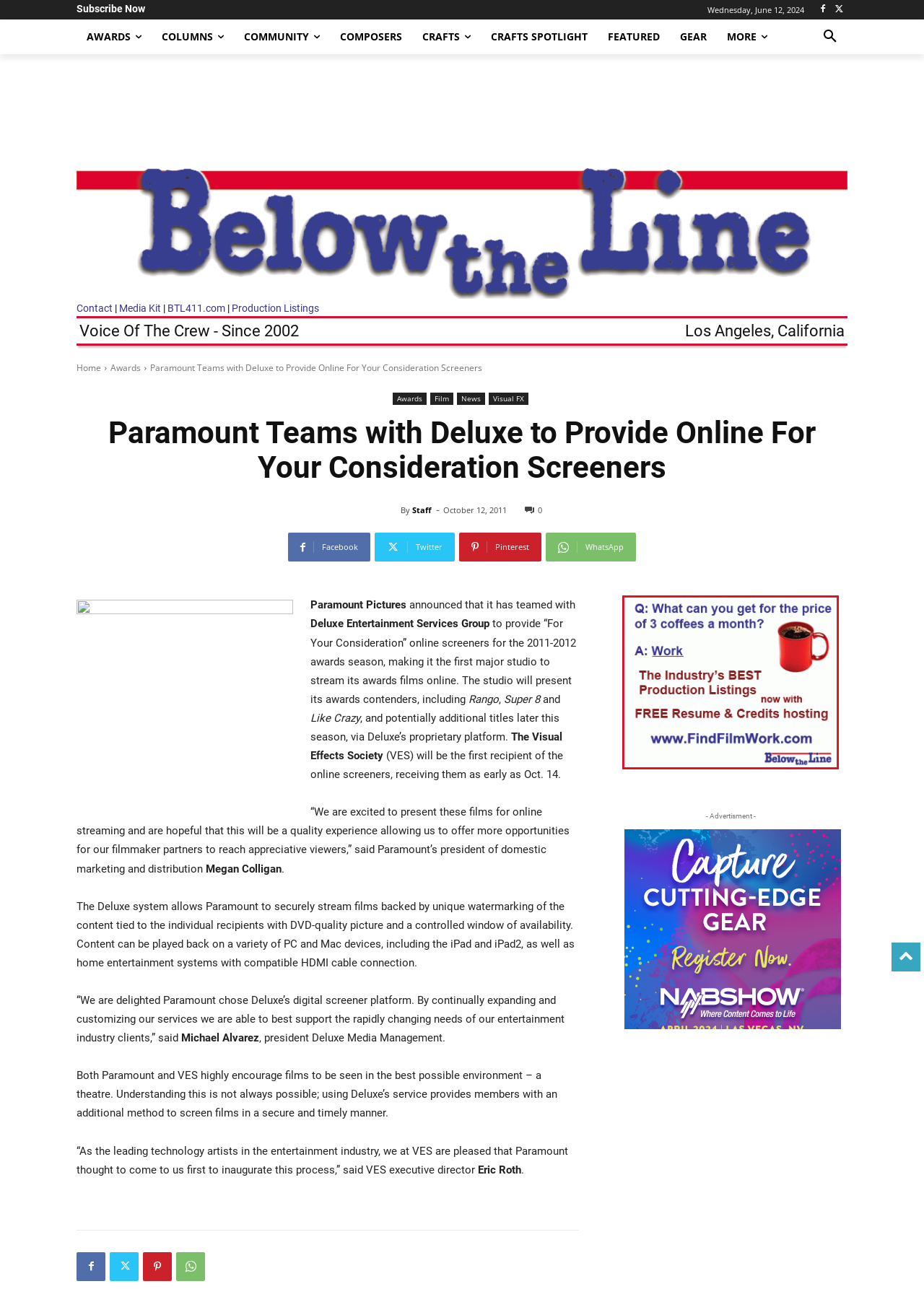Can you specify the bounding box coordinates of the area that needs to be clicked to fulfill the following instruction: "Search for a question or keyword"?

None